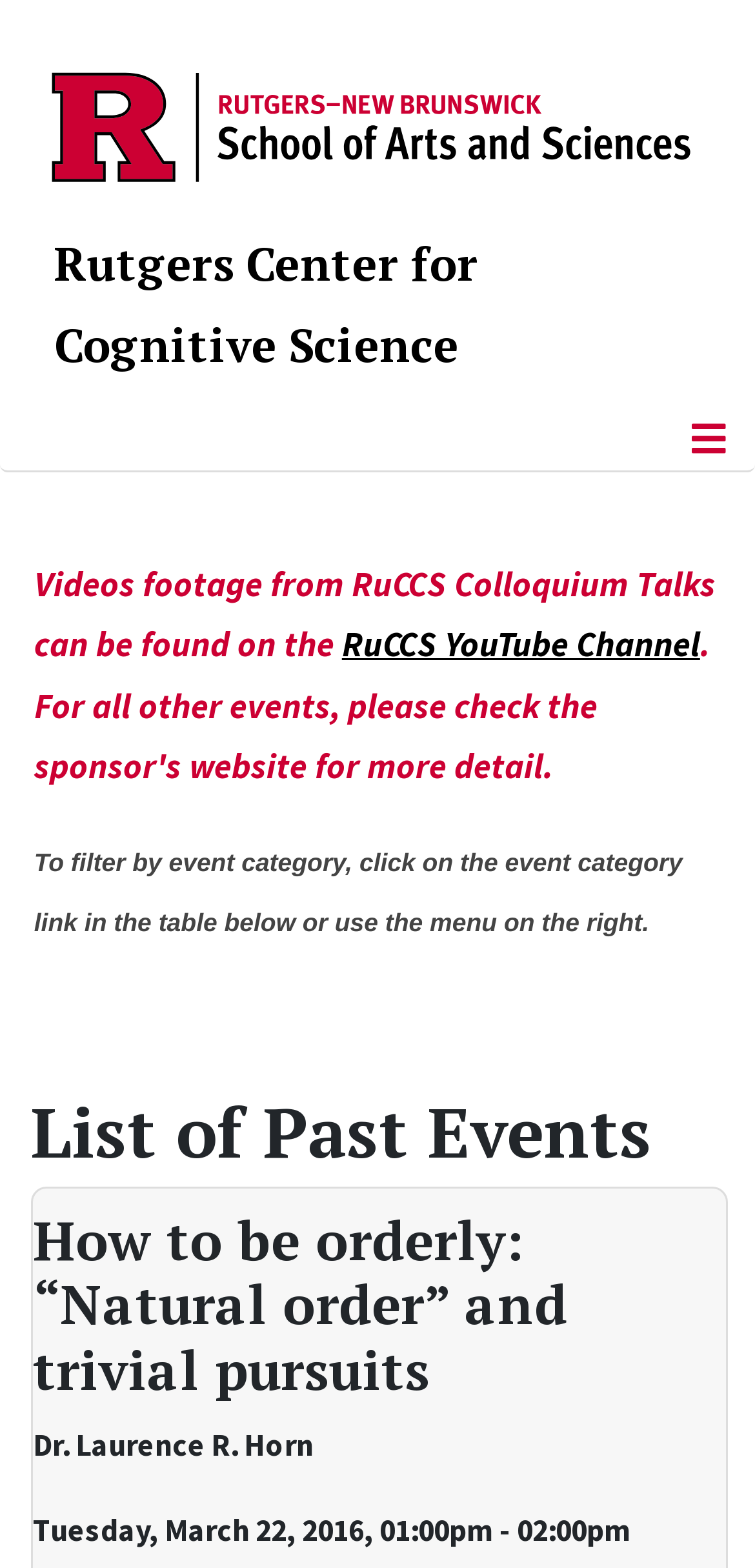What is the date of the event 'How to be orderly: “Natural order” and trivial pursuits'?
Use the information from the image to give a detailed answer to the question.

I found the answer by looking at the StaticText element with the text 'Tuesday, March 22, 2016, 1:00pm - 2:00pm' which is located at [0.044, 0.963, 0.836, 0.988]. This text is likely to be the date and time of the event.